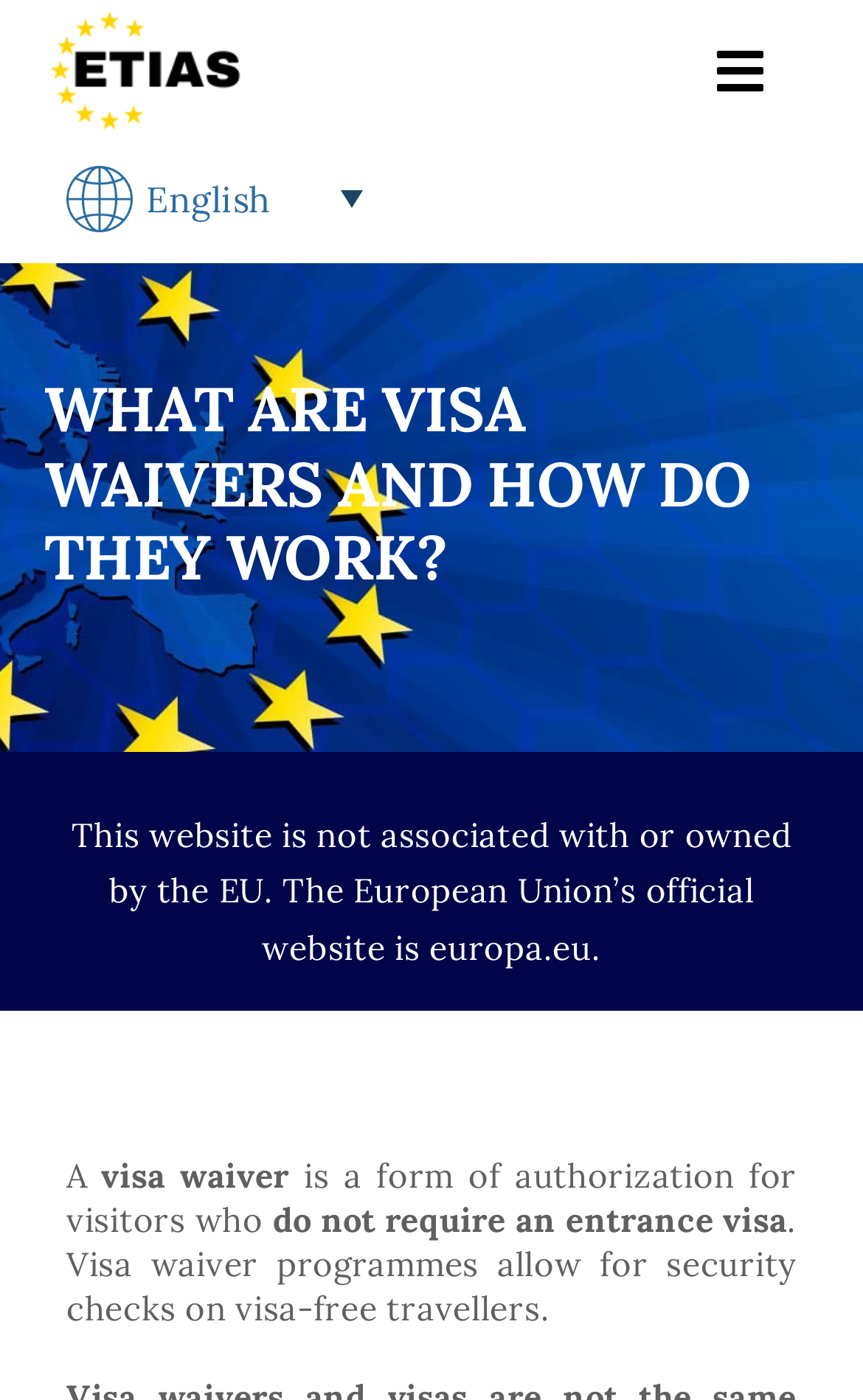Locate the bounding box coordinates of the clickable element to fulfill the following instruction: "Click the ETIAS visa to EU Logo". Provide the coordinates as four float numbers between 0 and 1 in the format [left, top, right, bottom].

[0.06, 0.005, 0.28, 0.036]